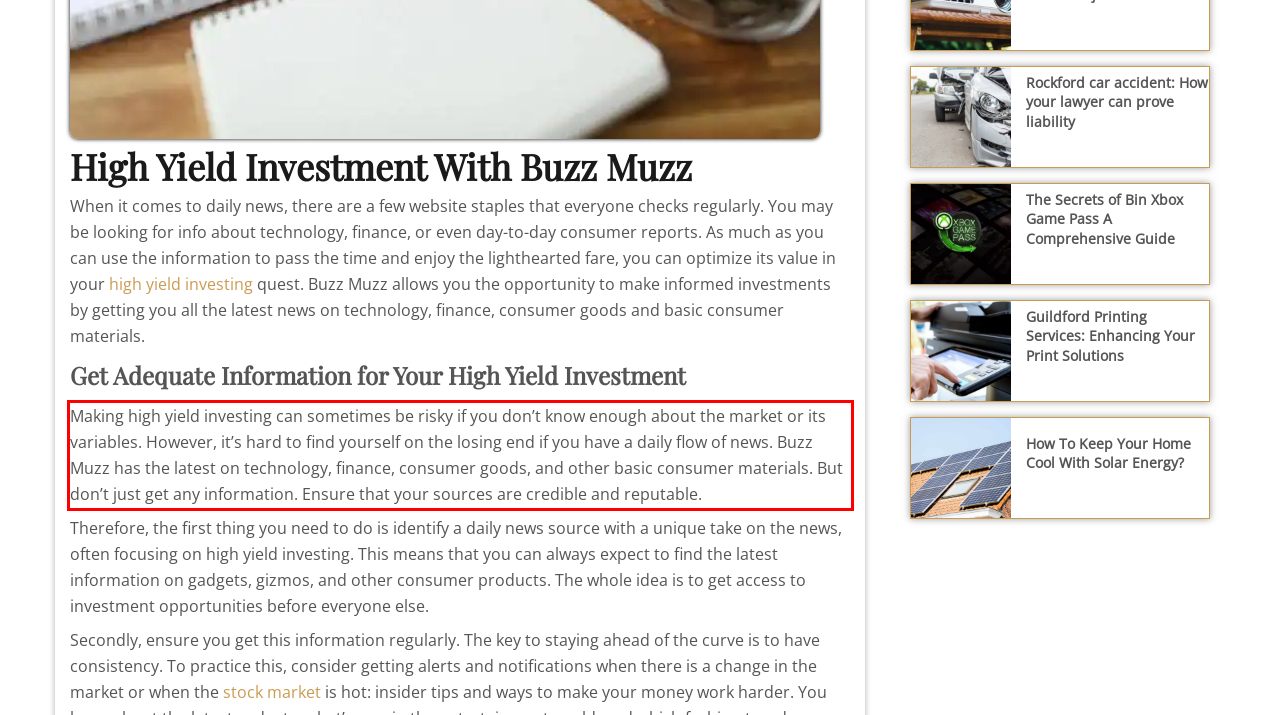Analyze the webpage screenshot and use OCR to recognize the text content in the red bounding box.

Making high yield investing can sometimes be risky if you don’t know enough about the market or its variables. However, it’s hard to find yourself on the losing end if you have a daily flow of news. Buzz Muzz has the latest on technology, finance, consumer goods, and other basic consumer materials. But don’t just get any information. Ensure that your sources are credible and reputable.